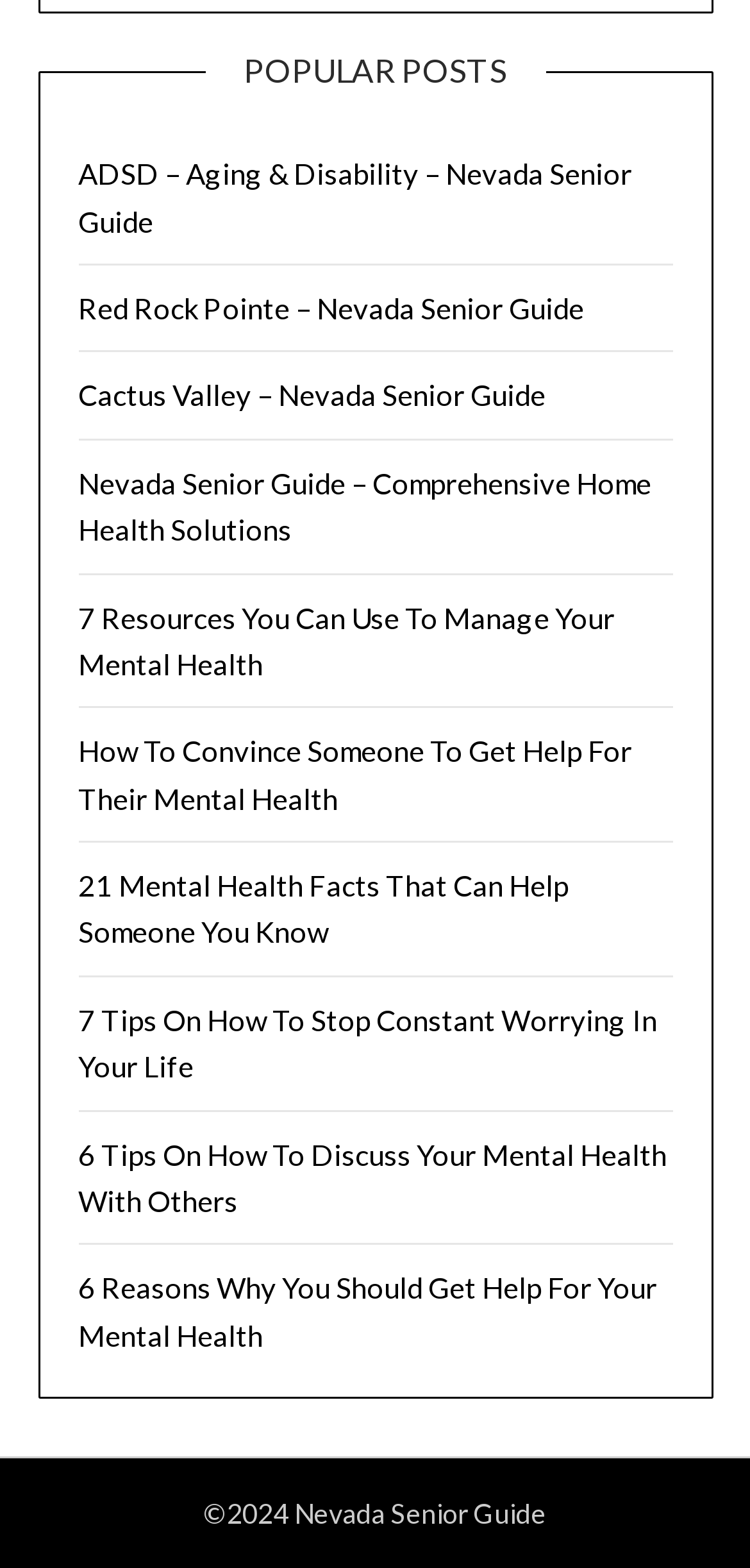Determine the bounding box coordinates for the area that needs to be clicked to fulfill this task: "read 7 Resources You Can Use To Manage Your Mental Health". The coordinates must be given as four float numbers between 0 and 1, i.e., [left, top, right, bottom].

[0.104, 0.382, 0.819, 0.434]